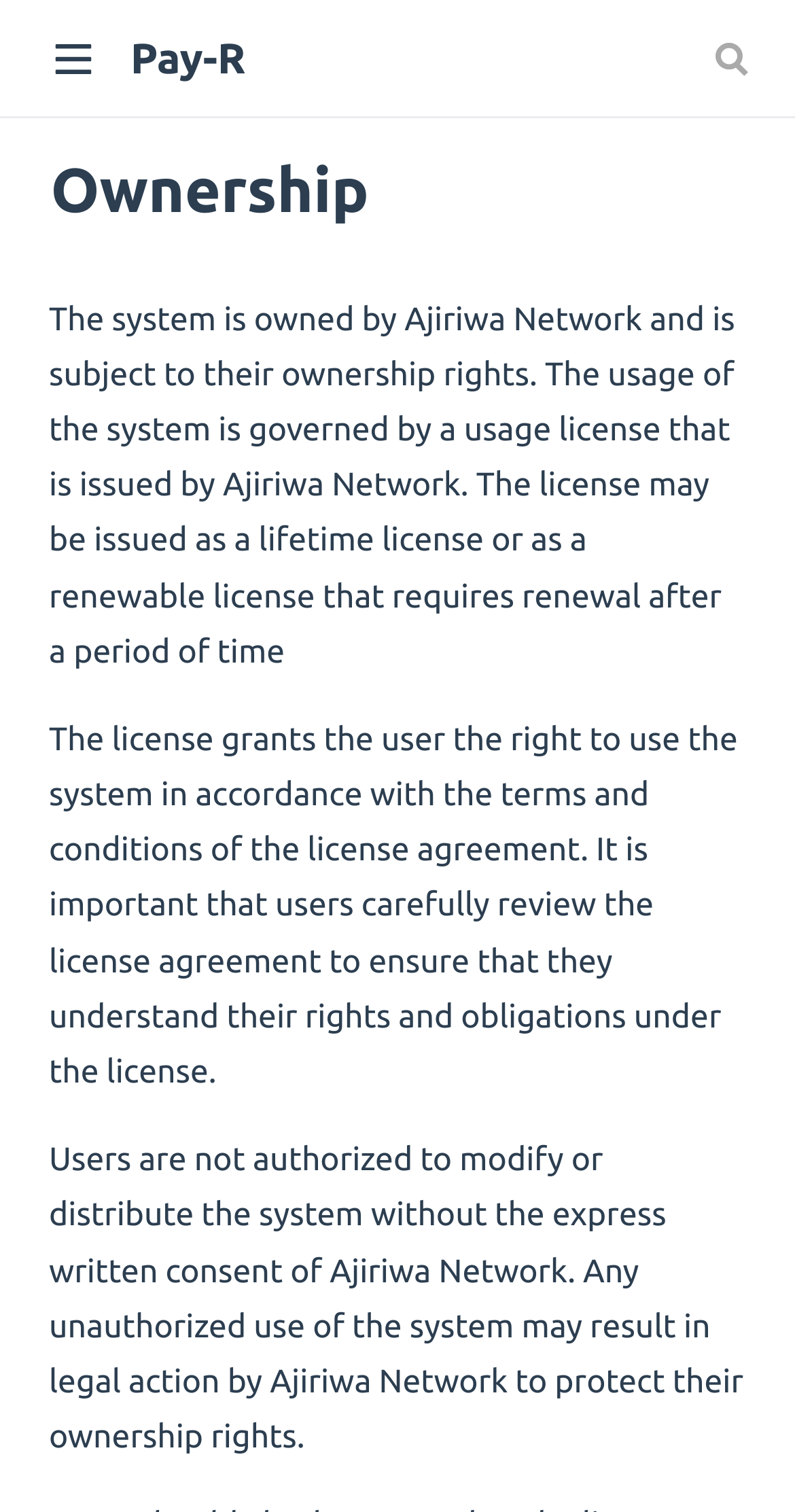What happens if the system is used without permission?
Please look at the screenshot and answer in one word or a short phrase.

Legal action